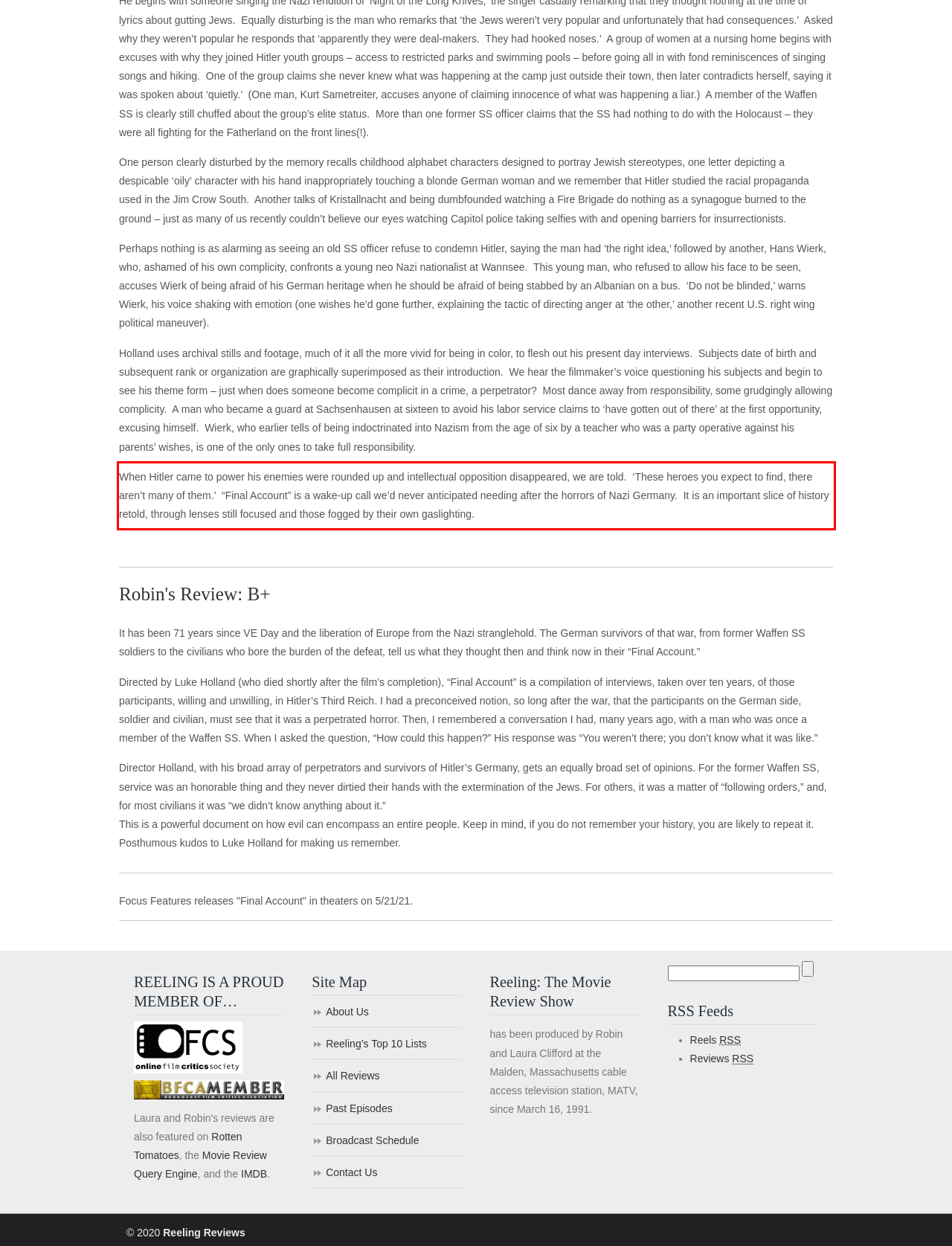You have a screenshot of a webpage with a red bounding box. Identify and extract the text content located inside the red bounding box.

When Hitler came to power his enemies were rounded up and intellectual opposition disappeared, we are told. ‘These heroes you expect to find, there aren’t many of them.’ “Final Account” is a wake-up call we’d never anticipated needing after the horrors of Nazi Germany. It is an important slice of history retold, through lenses still focused and those fogged by their own gaslighting.